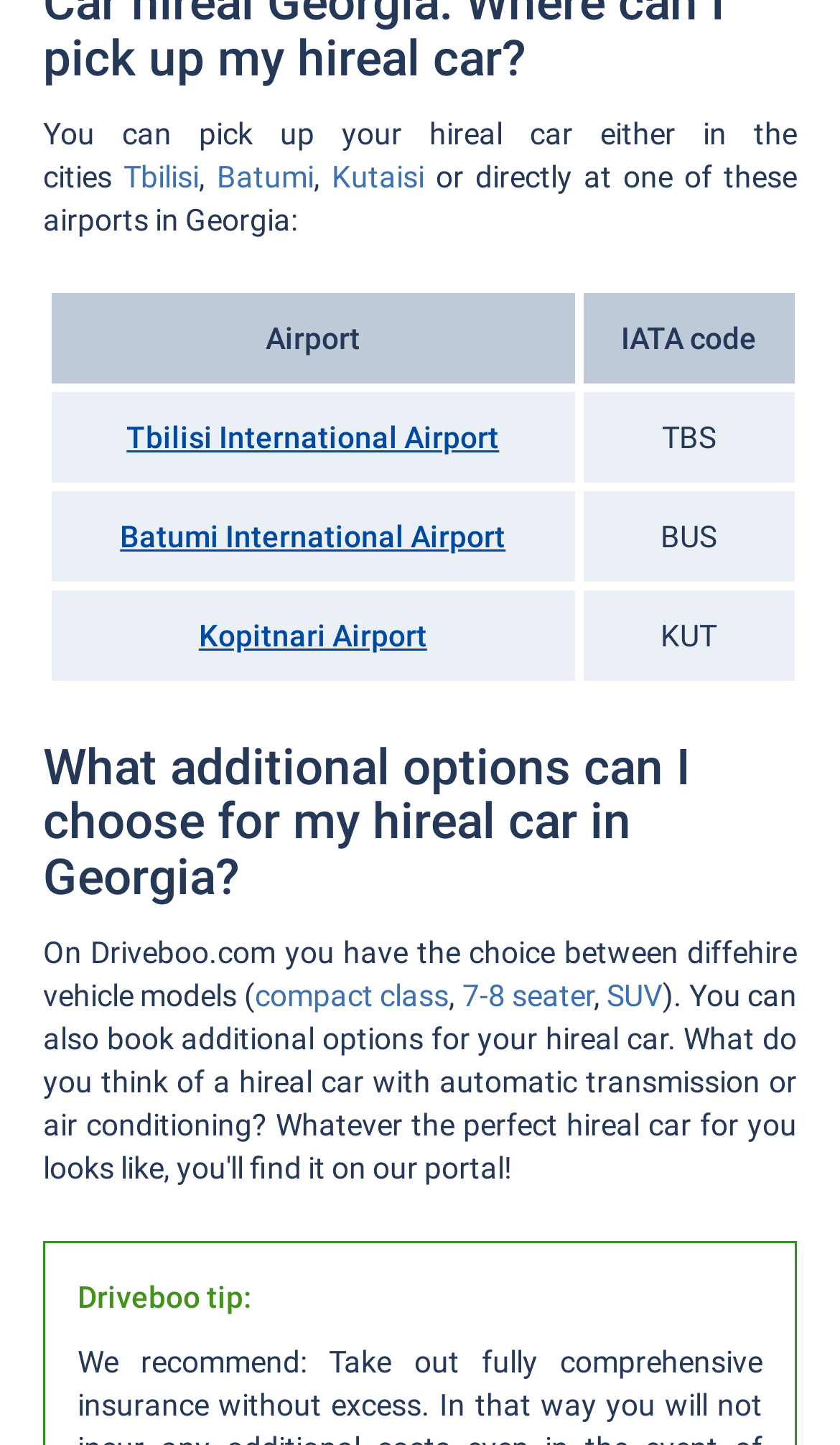Please identify the bounding box coordinates of the clickable region that I should interact with to perform the following instruction: "Click on Tbilisi". The coordinates should be expressed as four float numbers between 0 and 1, i.e., [left, top, right, bottom].

[0.147, 0.11, 0.237, 0.134]